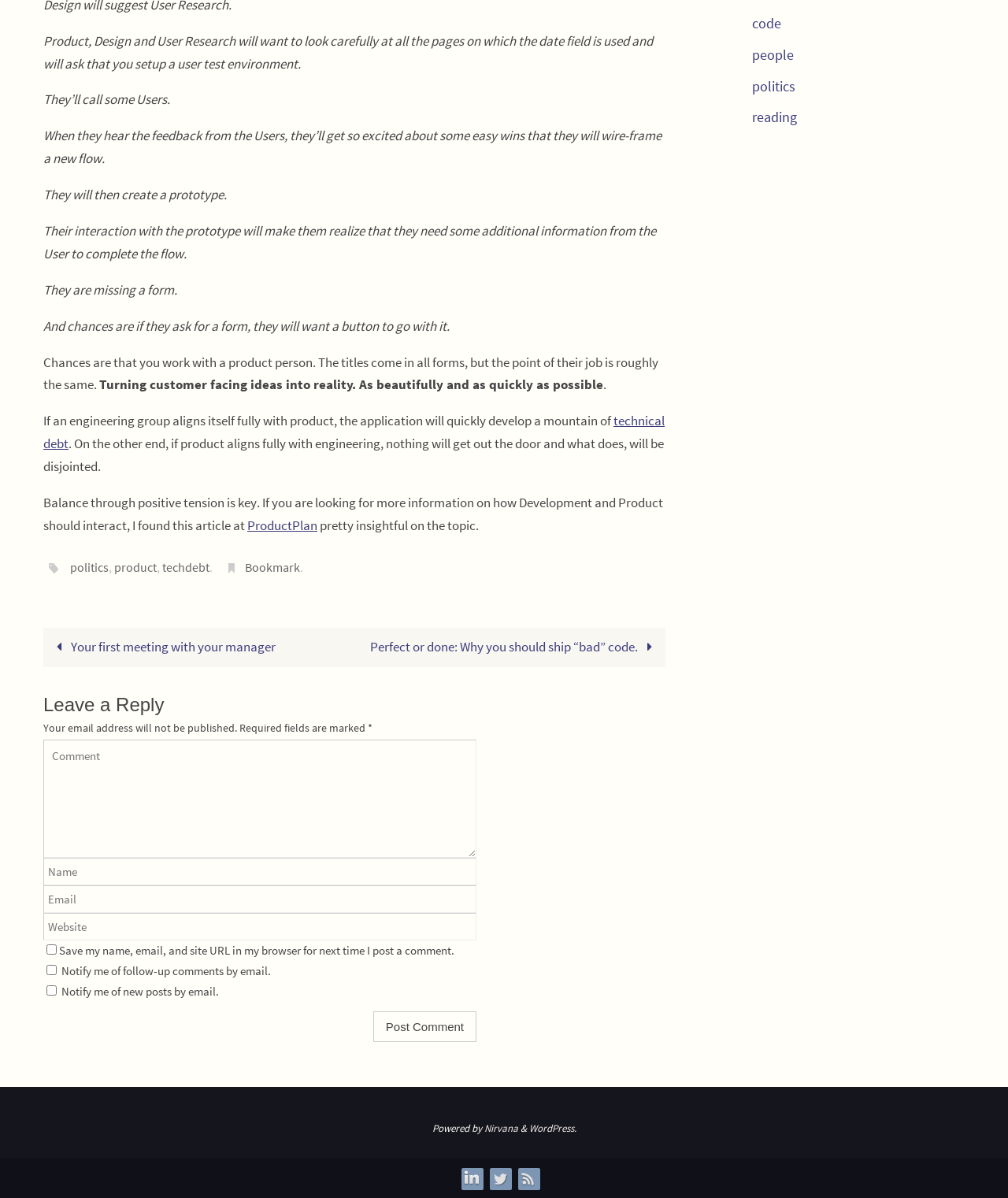Kindly determine the bounding box coordinates for the area that needs to be clicked to execute this instruction: "Click the 'ProductPlan' link".

[0.245, 0.431, 0.315, 0.446]